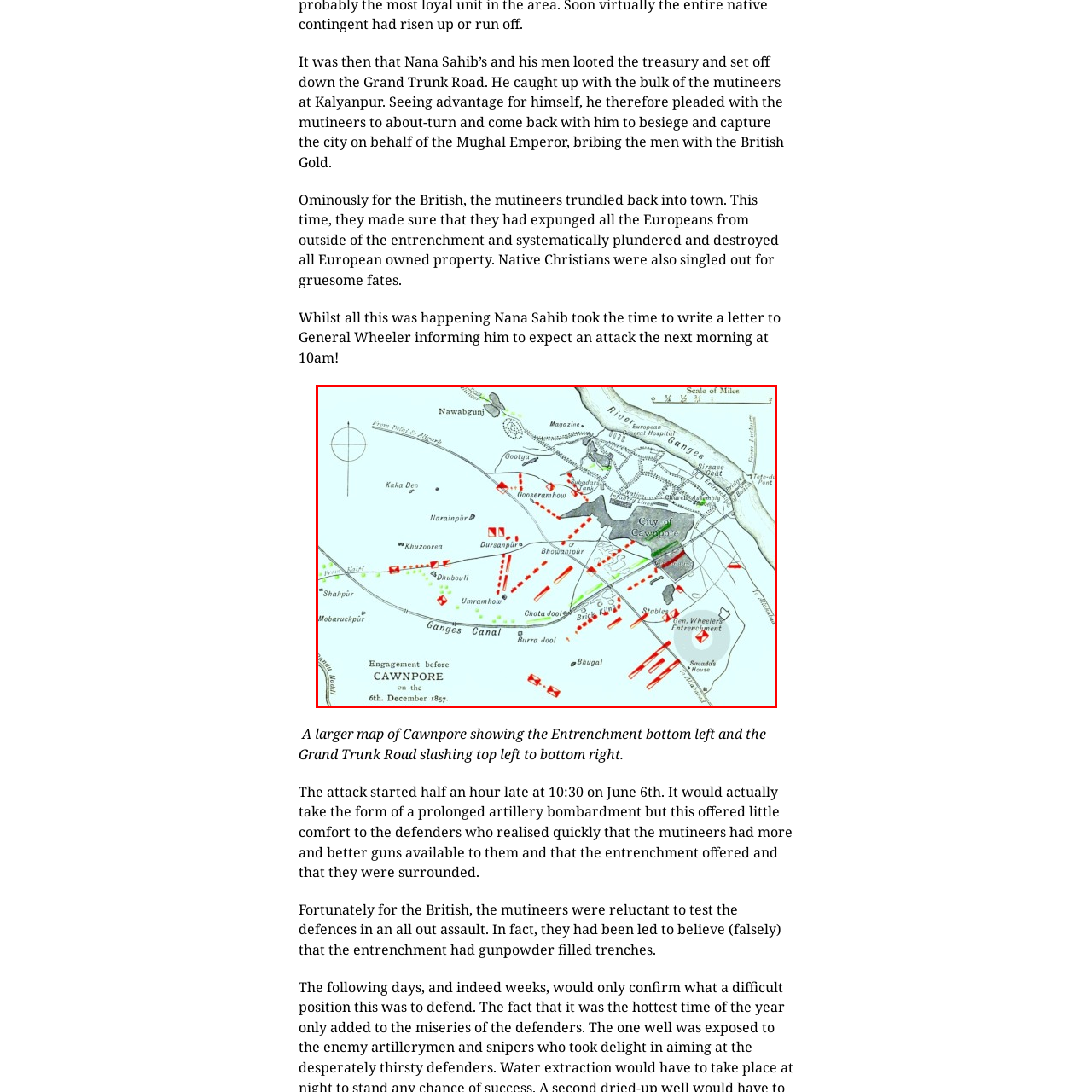View the segment outlined in white, Who led the Entrenchment shown on the map? 
Answer using one word or phrase.

General Wheeler